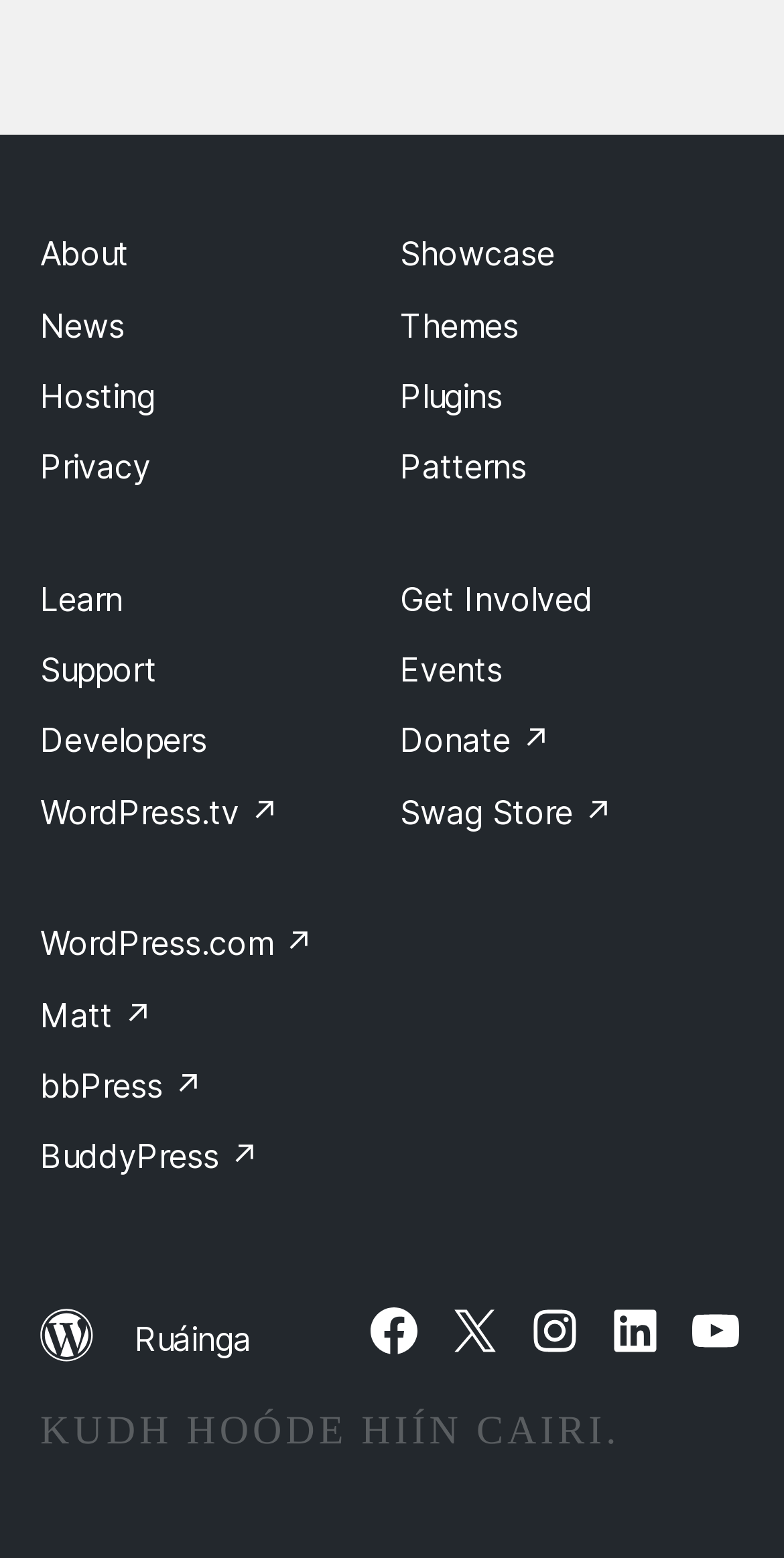Locate the coordinates of the bounding box for the clickable region that fulfills this instruction: "Click on About".

[0.051, 0.15, 0.164, 0.176]